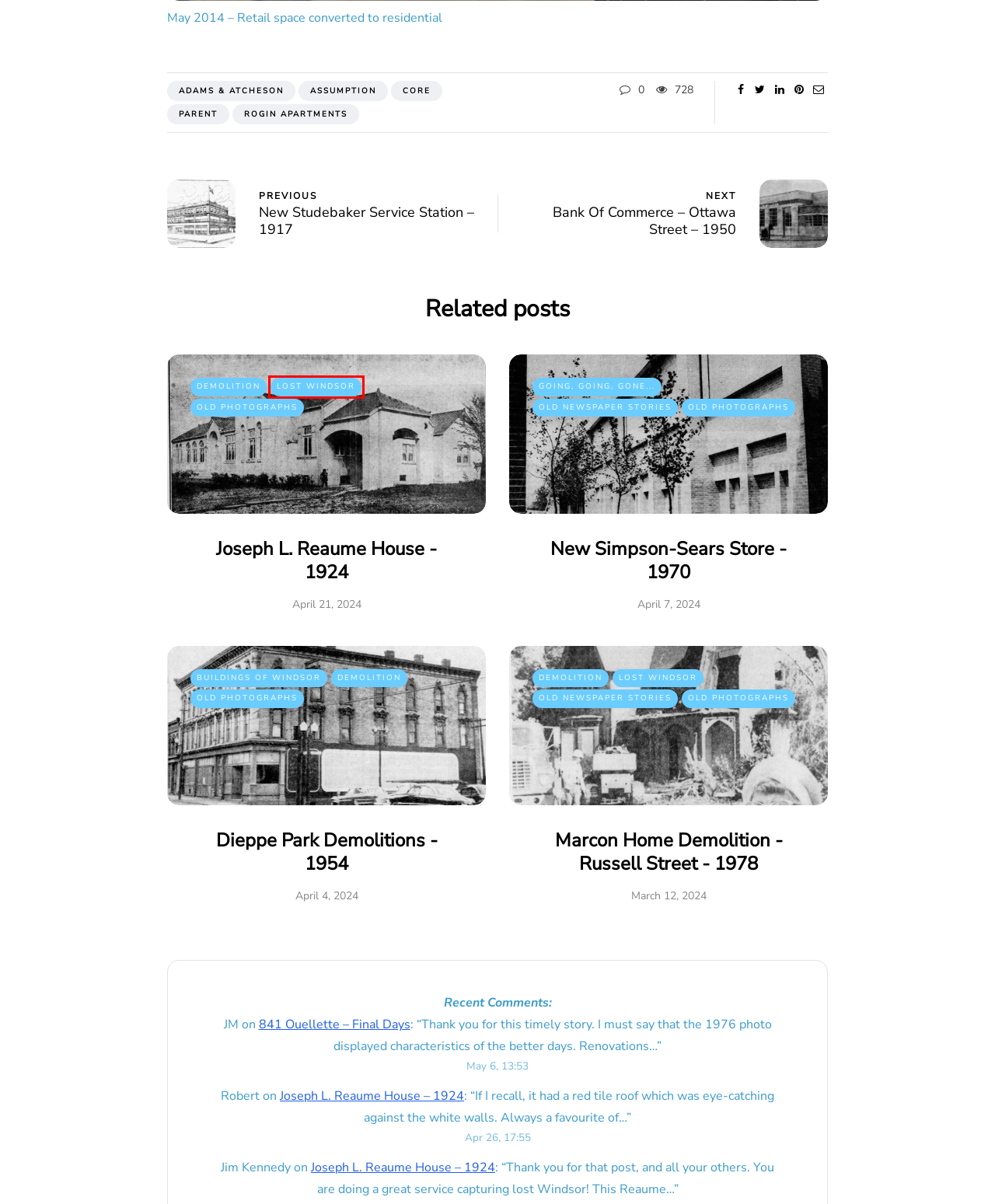Observe the provided screenshot of a webpage that has a red rectangle bounding box. Determine the webpage description that best matches the new webpage after clicking the element inside the red bounding box. Here are the candidates:
A. Demolition – International Metropolis
B. Lost Windsor – International Metropolis
C. going, going, gone… – International Metropolis
D. Core – International Metropolis
E. Bank Of Commerce – Ottawa Street – 1950 – International Metropolis
F. Assumption – International Metropolis
G. Marcon Home Demolition – Russell Street – 1978 – International Metropolis
H. Joseph L. Reaume House – 1924 – International Metropolis

B